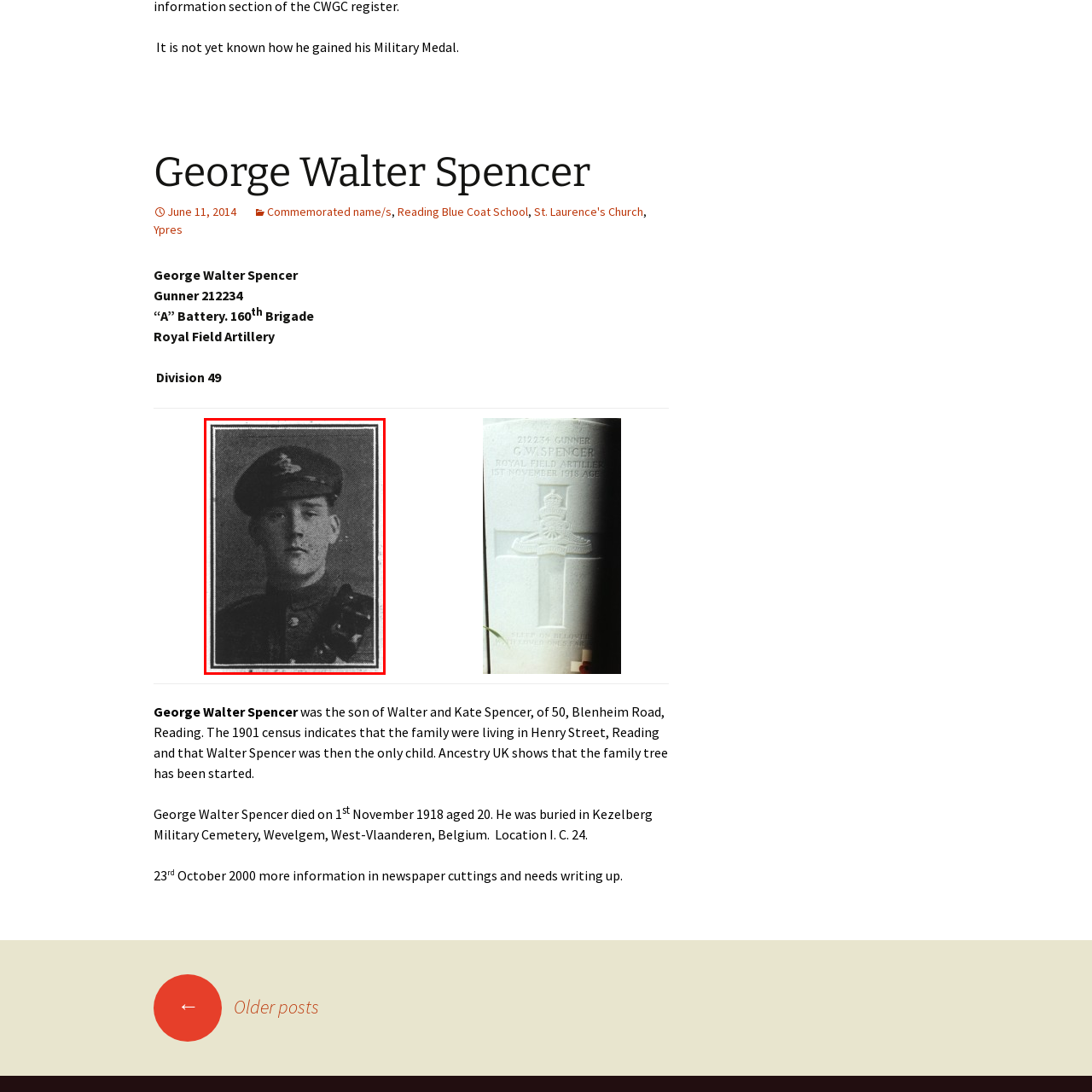What is the name of the cemetery where George Walter Spencer was laid to rest?
Pay attention to the section of the image highlighted by the red bounding box and provide a comprehensive answer to the question.

According to the caption, George Walter Spencer tragically lost his life on November 1, 1918, and was laid to rest in Kezelberg Military Cemetery in Belgium.